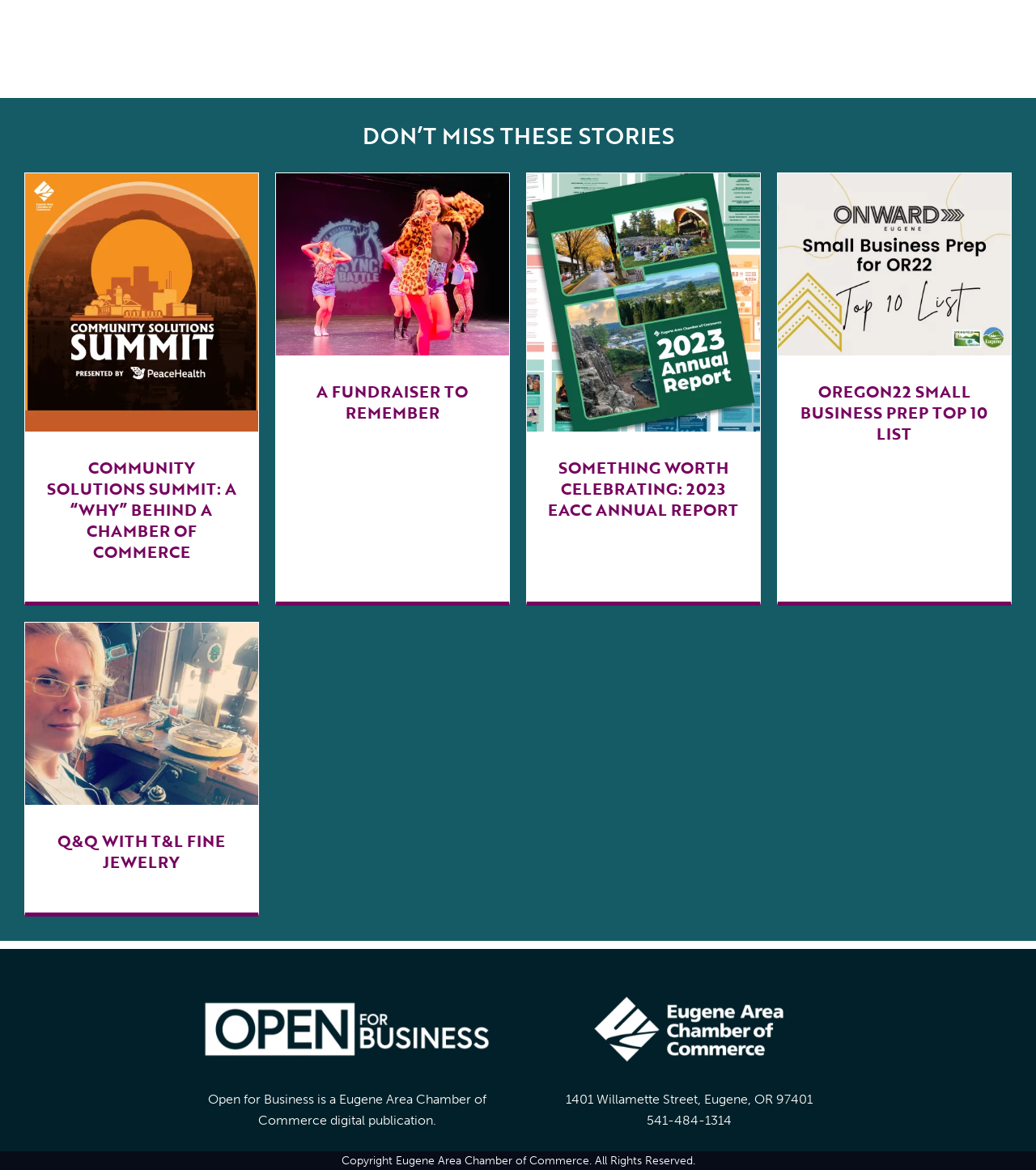Identify the bounding box of the HTML element described as: "Analysis Request form".

None